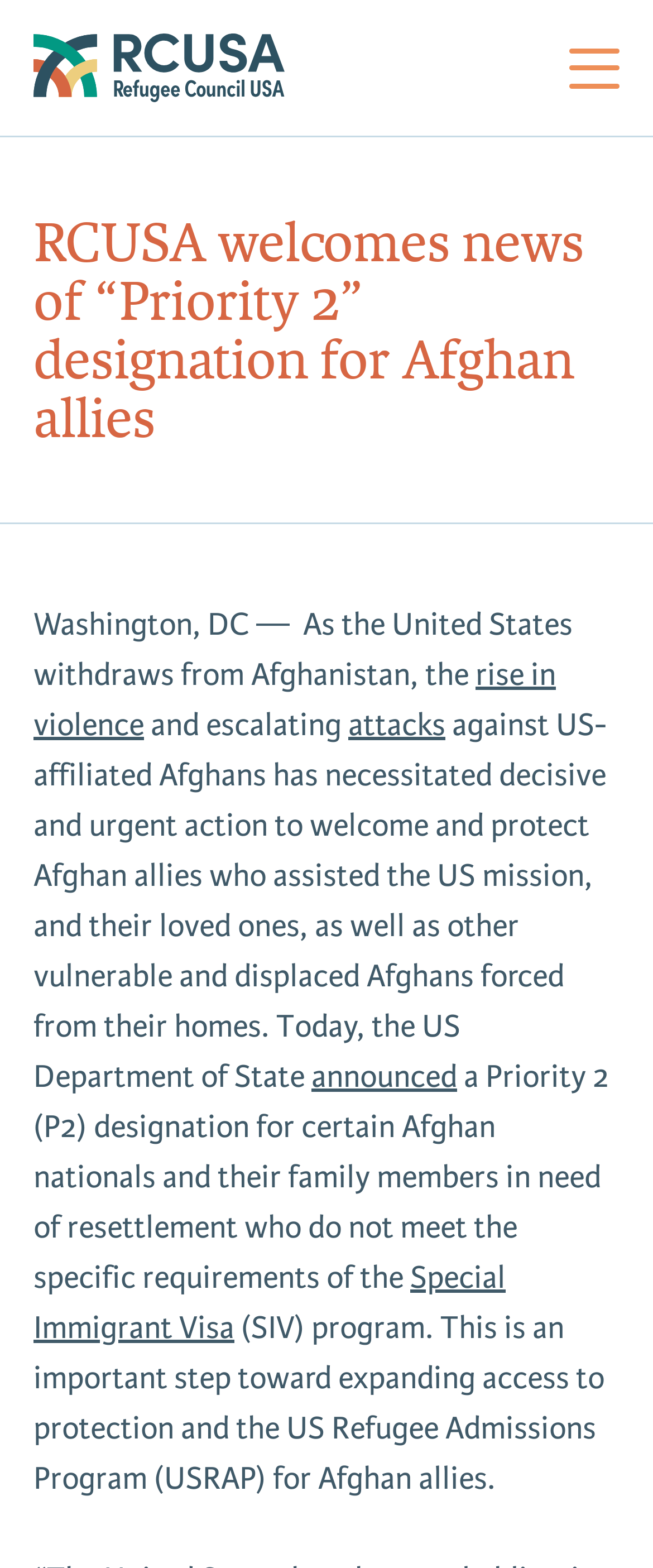What is the current event mentioned in the article?
Please give a detailed and elaborate answer to the question based on the image.

I inferred the answer by reading the StaticText element with the text 'Washington, DC — As the United States withdraws from Afghanistan...' and understanding the context of the article.